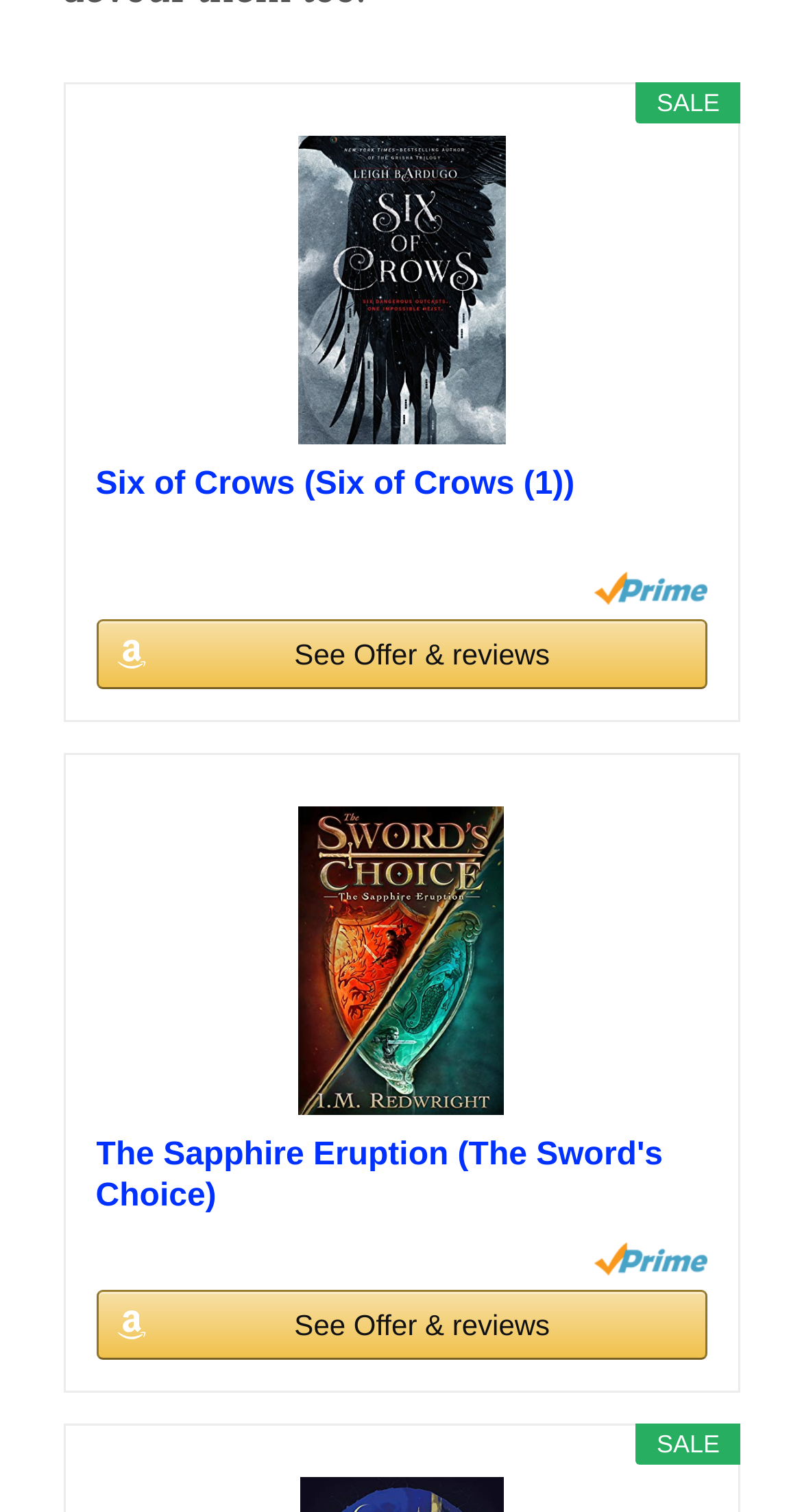What is the vertical position of the 'Six of Crows' link relative to the 'The Sapphire Eruption' link?
Please answer the question with as much detail and depth as you can.

By comparing the y1 and y2 coordinates of the two links, we can determine that the 'Six of Crows' link is above the 'The Sapphire Eruption' link. The y1 and y2 coordinates of the 'Six of Crows' link are [0.089, 0.293] and [0.307, 0.361], respectively, while those of the 'The Sapphire Eruption' link are [0.533, 0.737] and [0.75, 0.805], respectively.